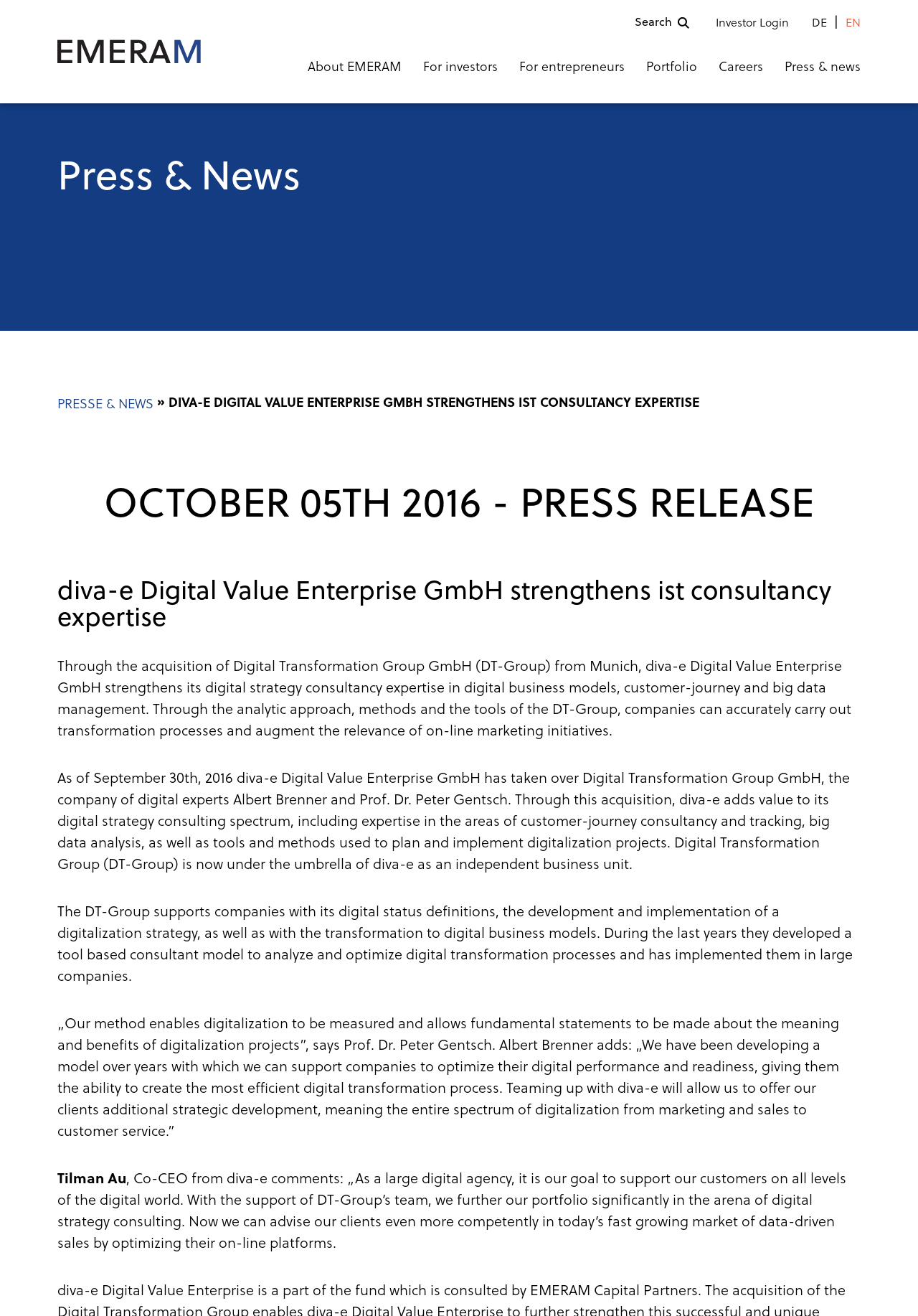What is the title of the press release?
Look at the image and answer the question using a single word or phrase.

diva-e Digital Value Enterprise GmbH strengthens ist consultancy expertise